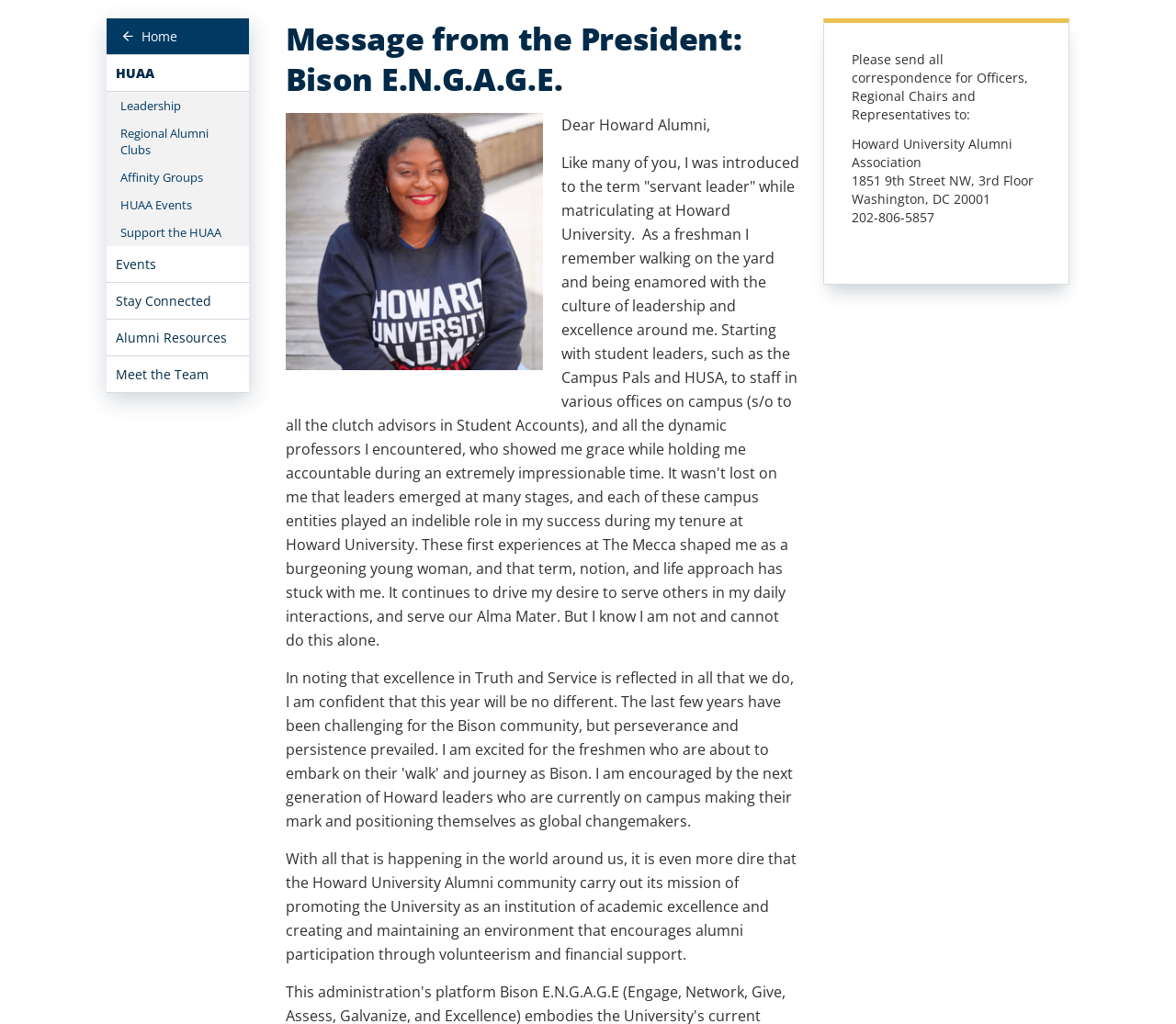Provide the bounding box coordinates of the HTML element described by the text: "Affinity Groups". The coordinates should be in the format [left, top, right, bottom] with values between 0 and 1.

[0.091, 0.16, 0.211, 0.187]